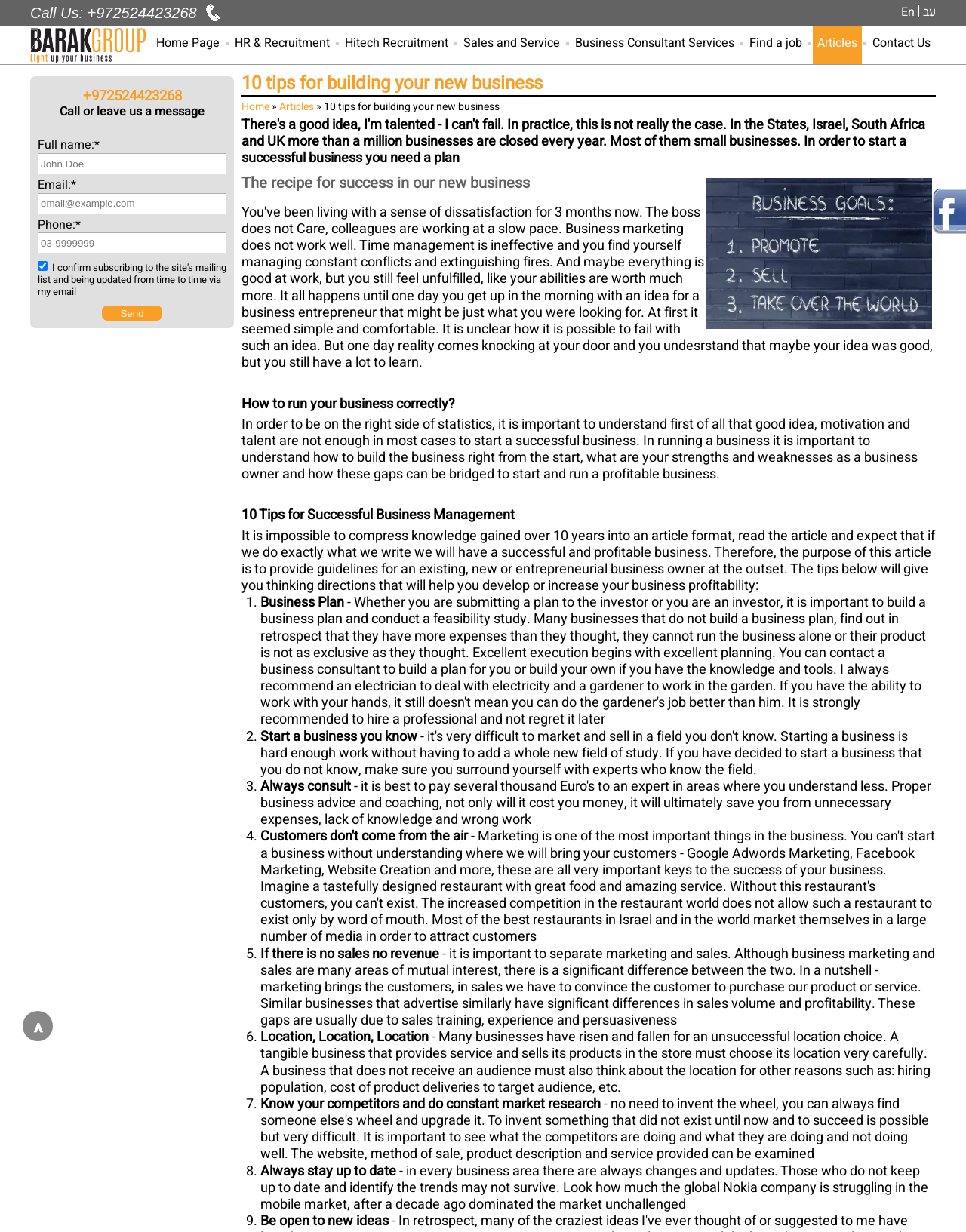Describe every aspect of the webpage in a detailed manner.

This webpage appears to be a business consulting and recruitment services website. At the top, there are several links to different language options, including English and Hebrew. Below that, there is a phone number and a call-to-action button to contact the company.

The main navigation menu is located below the top section, with several categories including "Home Page", "HR & Recruitment", "Hitech Recruitment", "Sales and Service", "Business Consultant Services", "Find a job", and "Articles". Each category has a dropdown list of subtopics, such as "Recruitment consulting services" and "Digital Marketing for your business".

On the right side of the page, there is a contact form with fields for full name, email, phone number, and a checkbox to subscribe to the site's mailing list. Below the form, there is a "Send" button.

The main content area of the page appears to be a list of articles or blog posts, with titles such as "How to build a call center" and "10 amazing tips to improve your sales skills". There are also links to other sections of the website, including "About Us" and "Testimonials".

At the very bottom of the page, there is a heading that reads "10 business tips that will help you build your own business and improve an existing one", which suggests that the page may be related to business consulting or entrepreneurship.